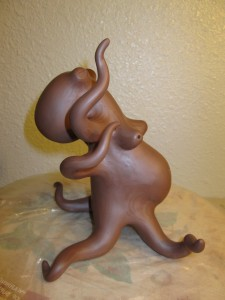What shape is the sculpture's belly?
Identify the answer in the screenshot and reply with a single word or phrase.

rounded